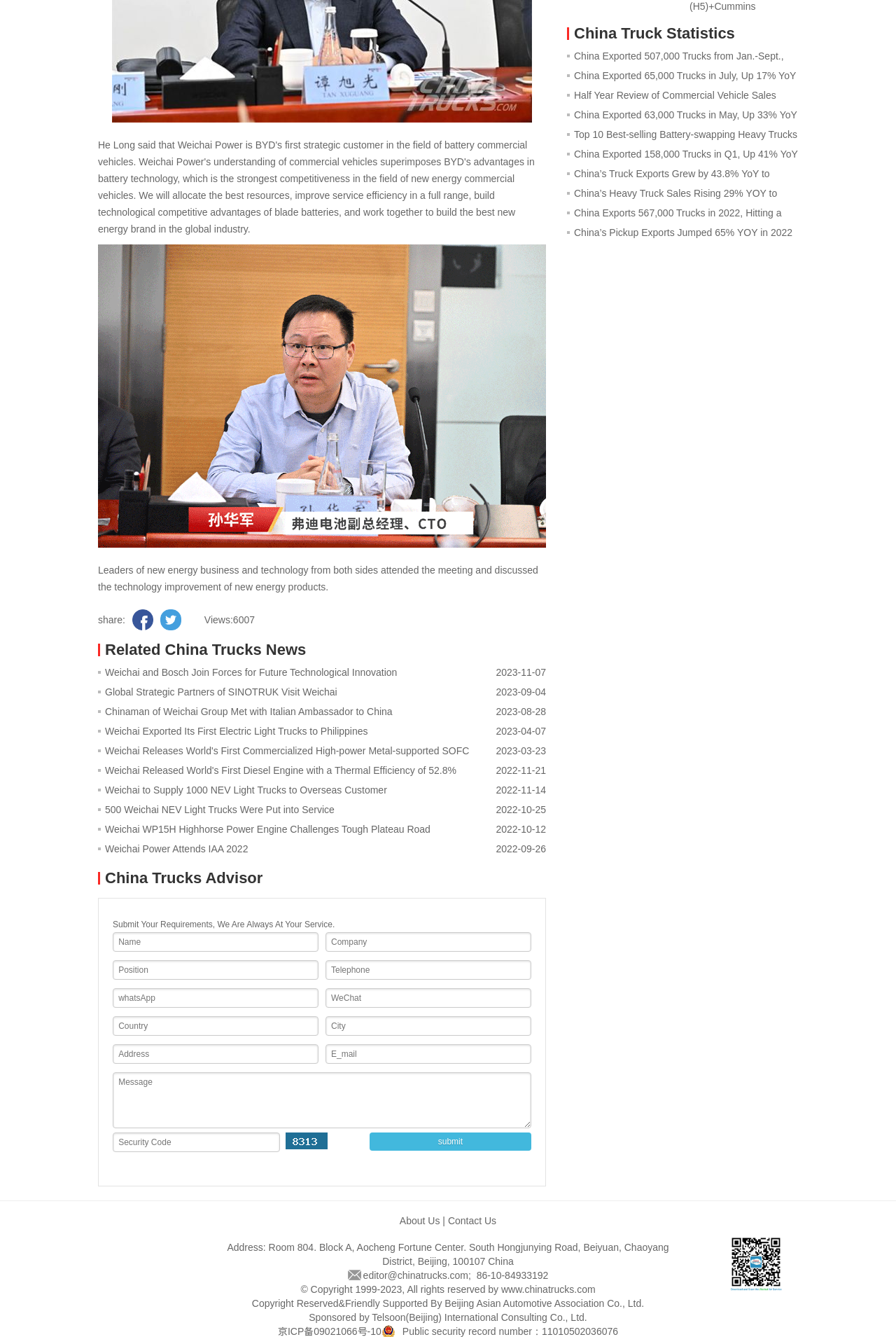Determine the bounding box coordinates of the clickable region to execute the instruction: "Check the China Truck Statistics". The coordinates should be four float numbers between 0 and 1, denoted as [left, top, right, bottom].

[0.641, 0.018, 0.82, 0.031]